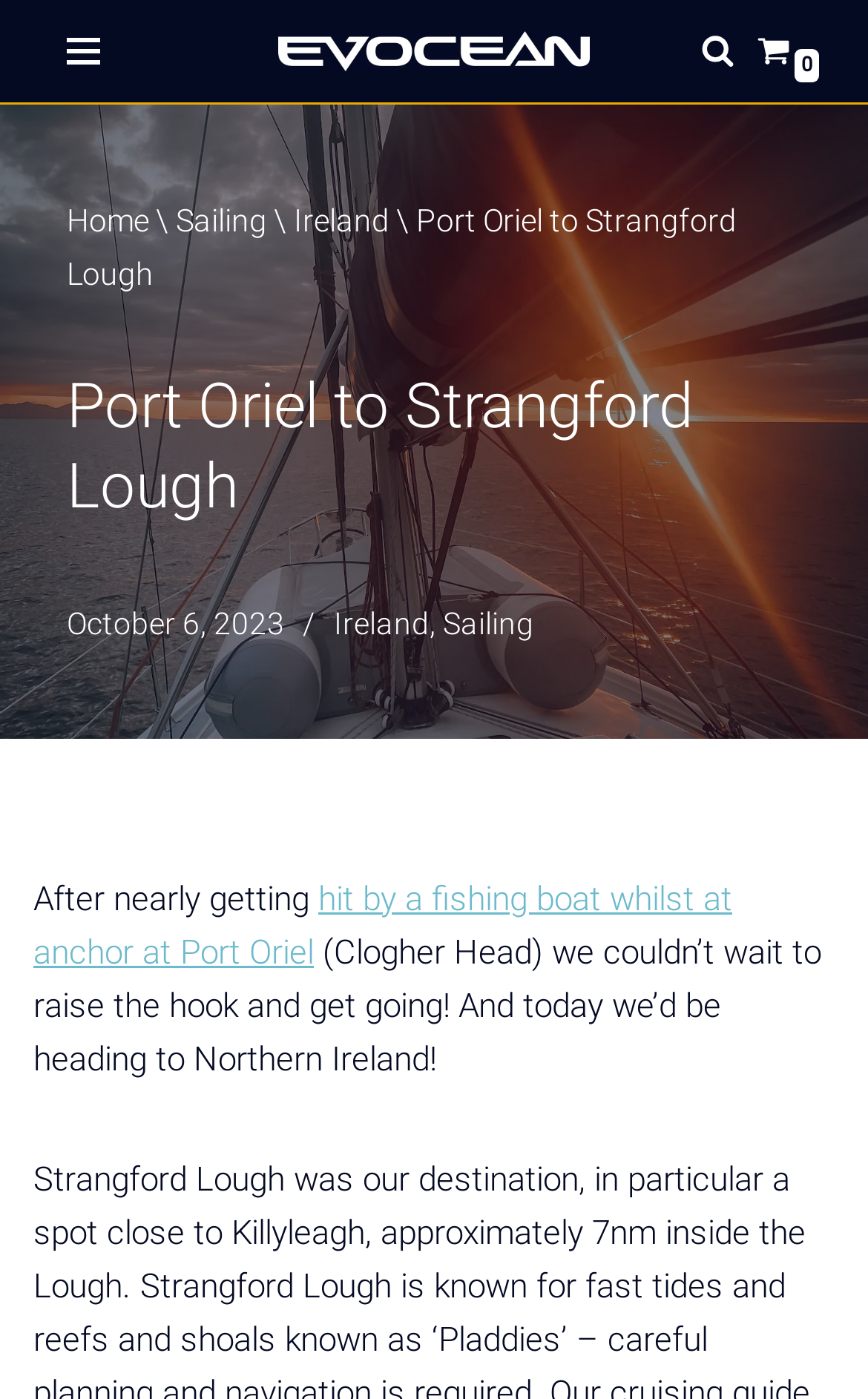What is the date of the sailing event?
Can you provide a detailed and comprehensive answer to the question?

I found the time element with the text 'October 6, 2023' which suggests that this is the date of the sailing event described on the webpage.